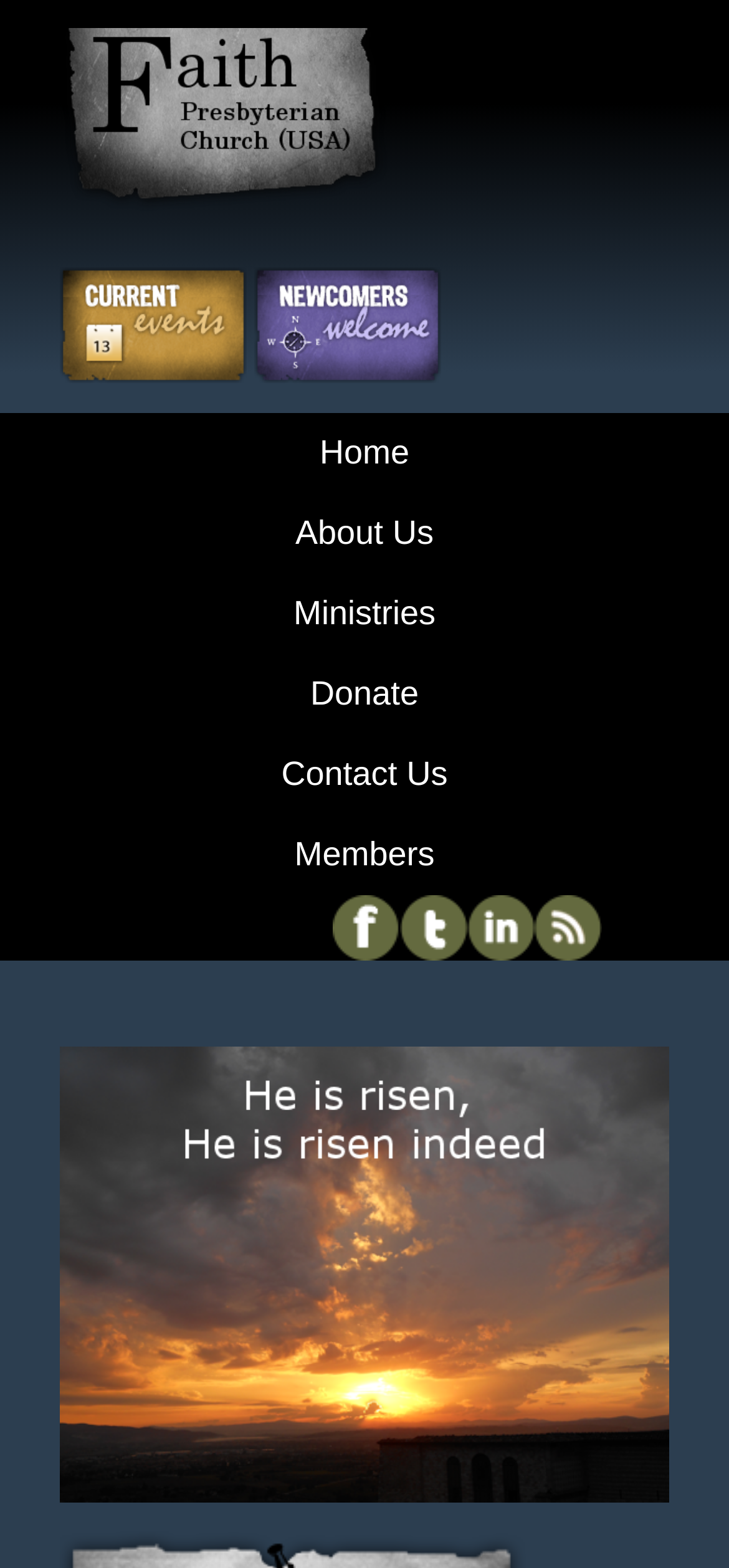Please give a concise answer to this question using a single word or phrase: 
What is the second menu item?

About Us